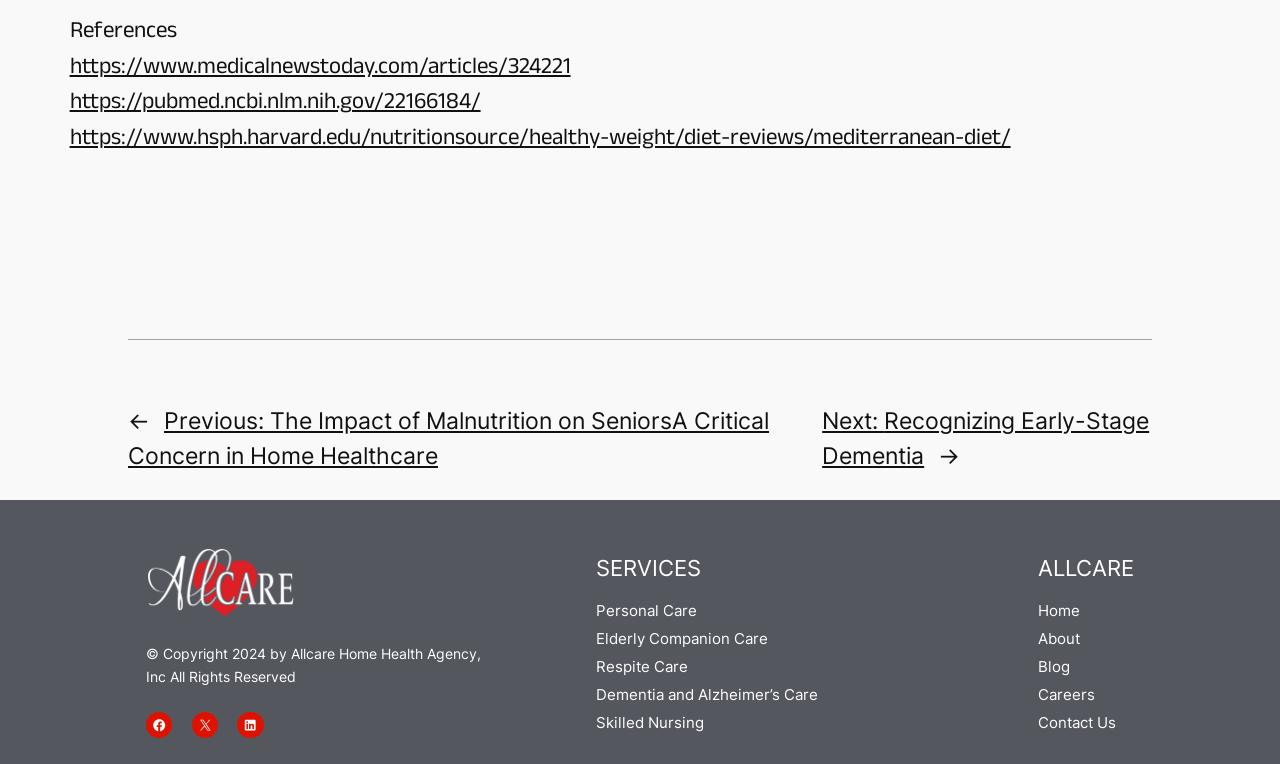Respond concisely with one word or phrase to the following query:
What is the purpose of the separator element?

To separate content